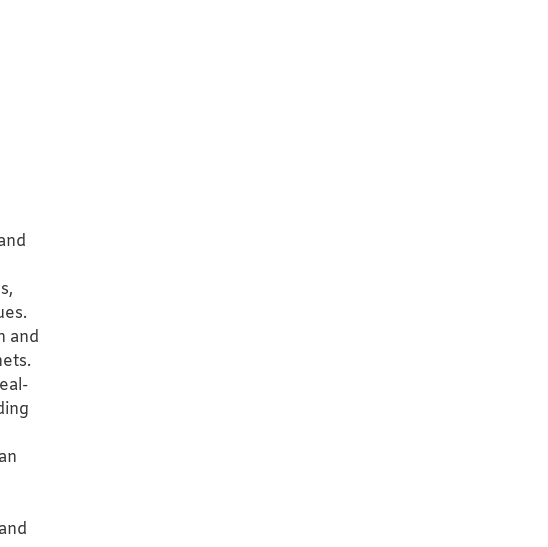Provide an extensive narrative of what is shown in the image.

The image showcases the "Top Mounted Dehumidifier With Atomization," designed for efficient moisture removal in enclosed environments. This smart industrial unit is compact and lightweight, making it easy to install in various electrical cabinets. Notable features include both automatic and manual dehumidification modes, adjustable temperature settings, and sensors for continuous real-time monitoring of humidity and temperature. Its air duct effectively induces condensation, ensuring optimal moisture management, while specialized moisture-resistant components and an aluminum shell enhance its durability in humid conditions. This model is available in configurations suited to different needs: 9 Channel and 18 Channel.